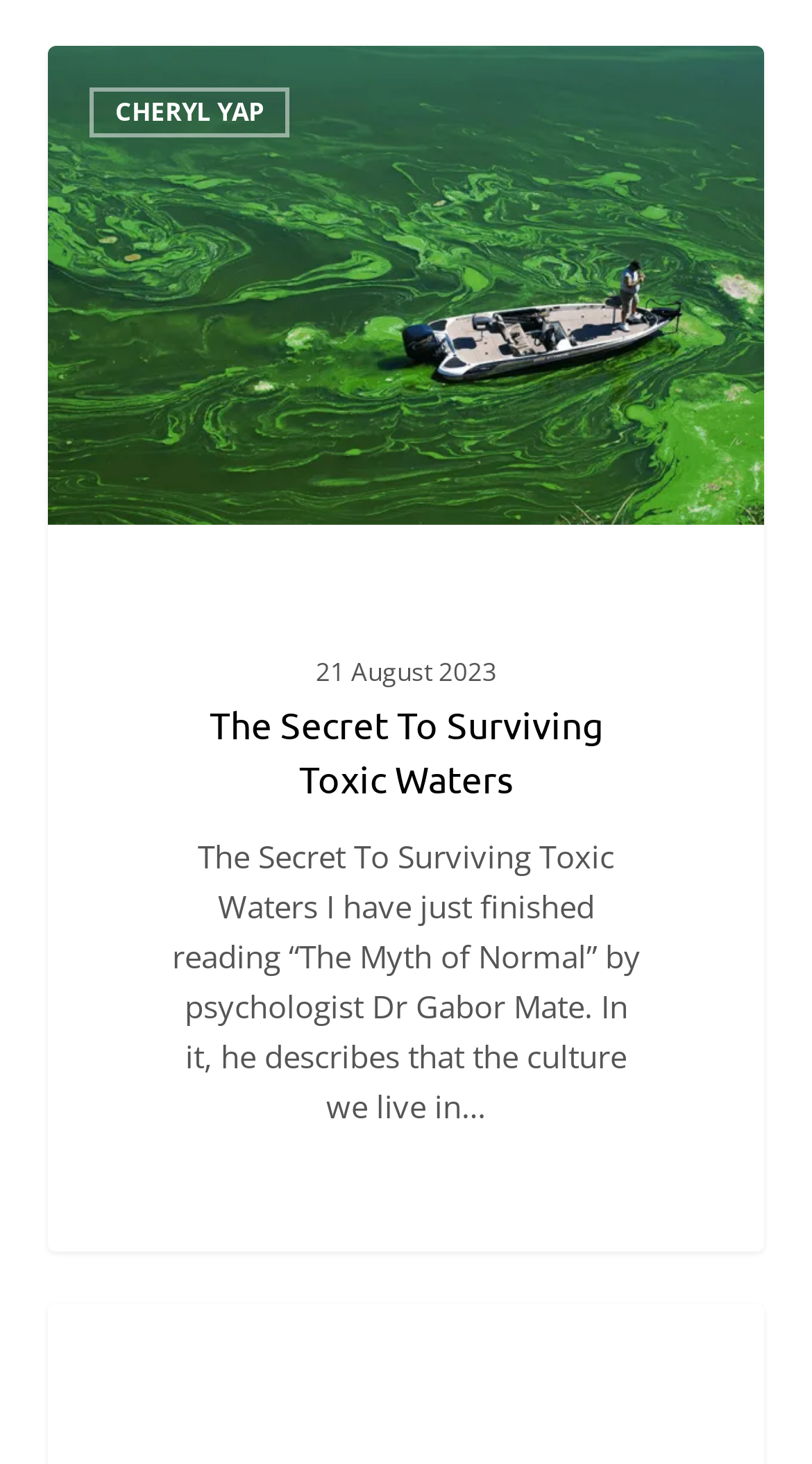Please identify the coordinates of the bounding box that should be clicked to fulfill this instruction: "Explore TOP STORIES section".

None